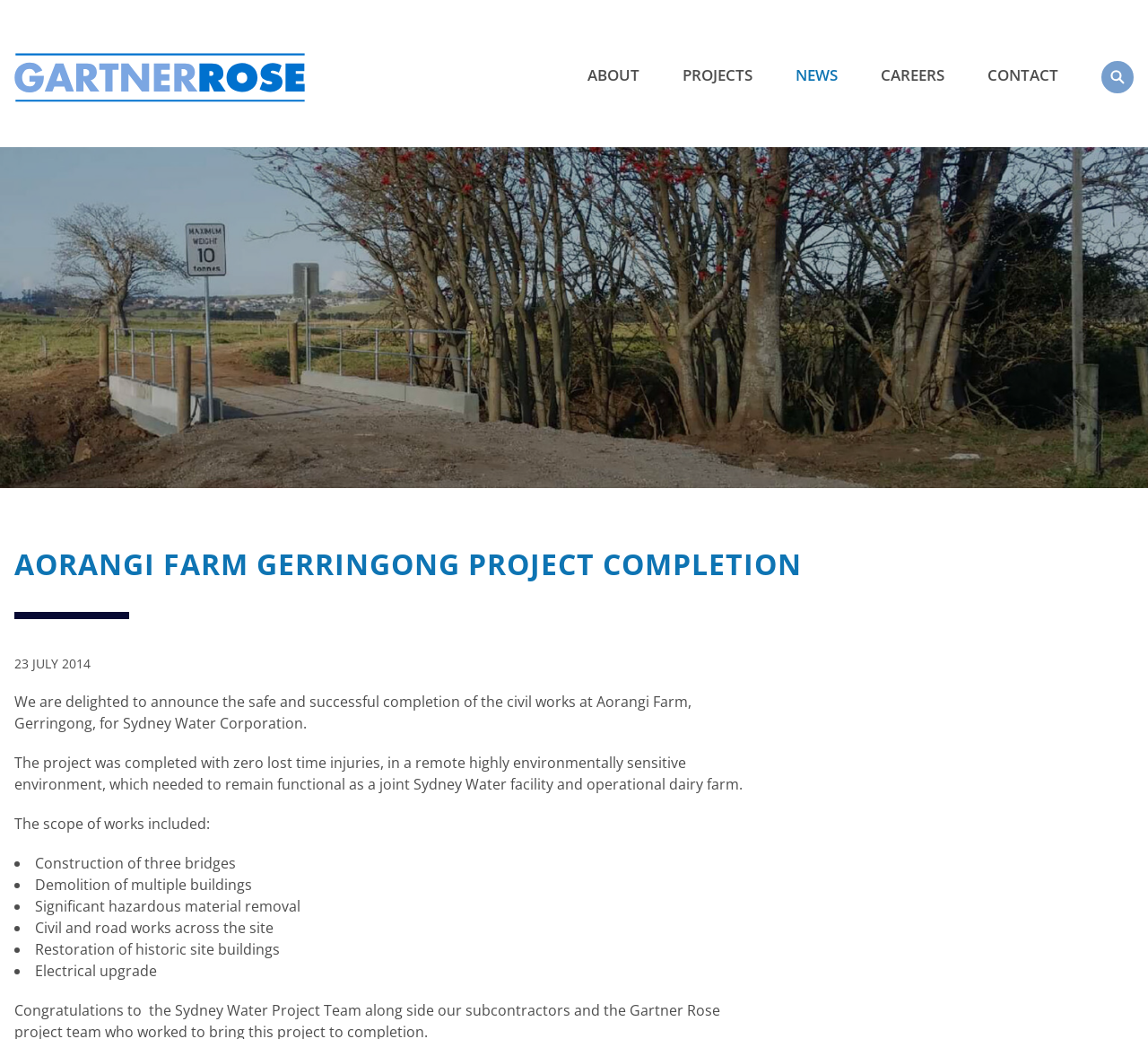Refer to the image and provide an in-depth answer to the question: 
How many bridges were constructed in the project?

The number of bridges constructed in the project is mentioned in the list of bullet points, one of which is 'Construction of three bridges' which is located in the main content area of the webpage.